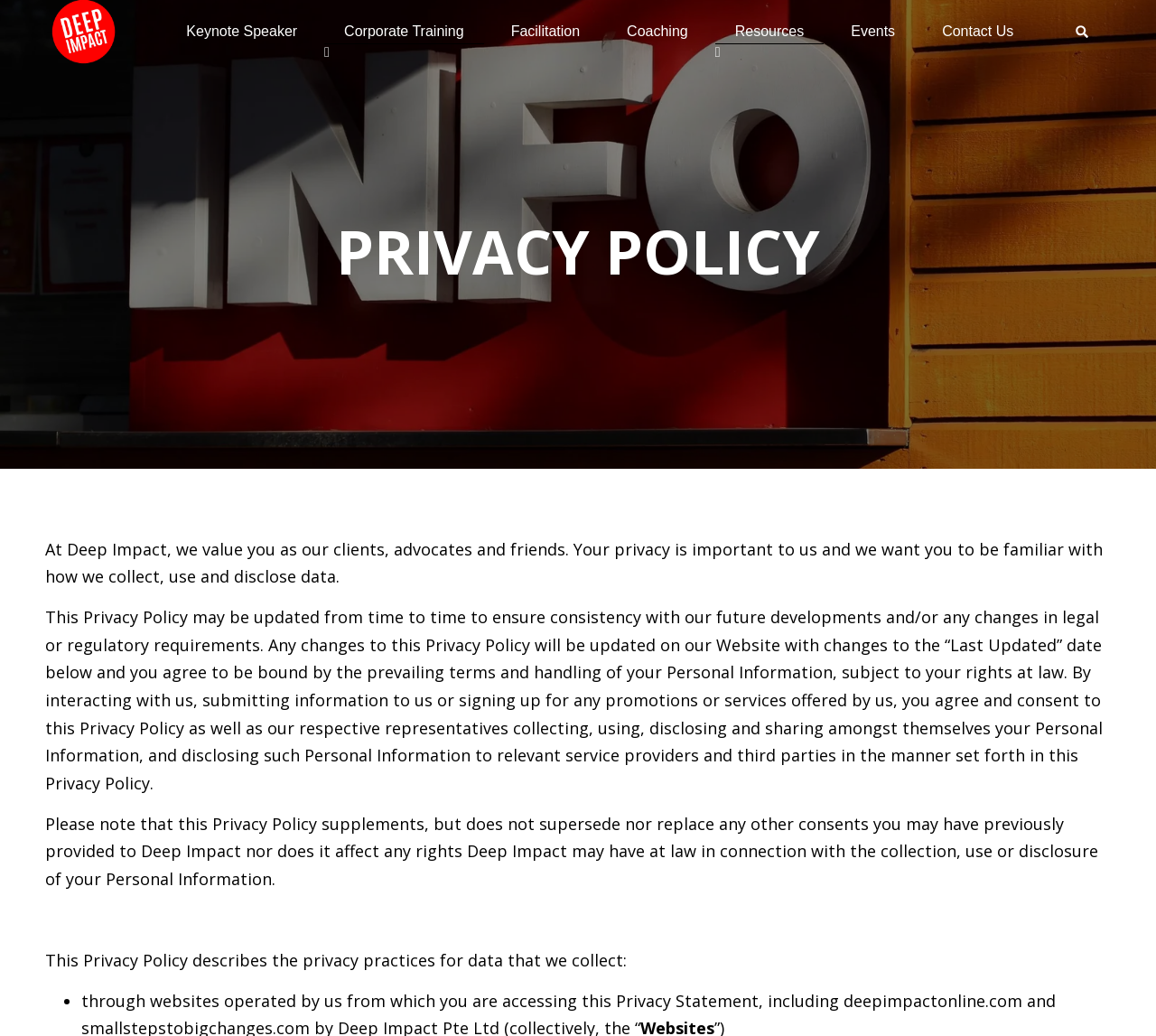Highlight the bounding box coordinates of the region I should click on to meet the following instruction: "Search for something".

[0.918, 0.019, 0.954, 0.042]